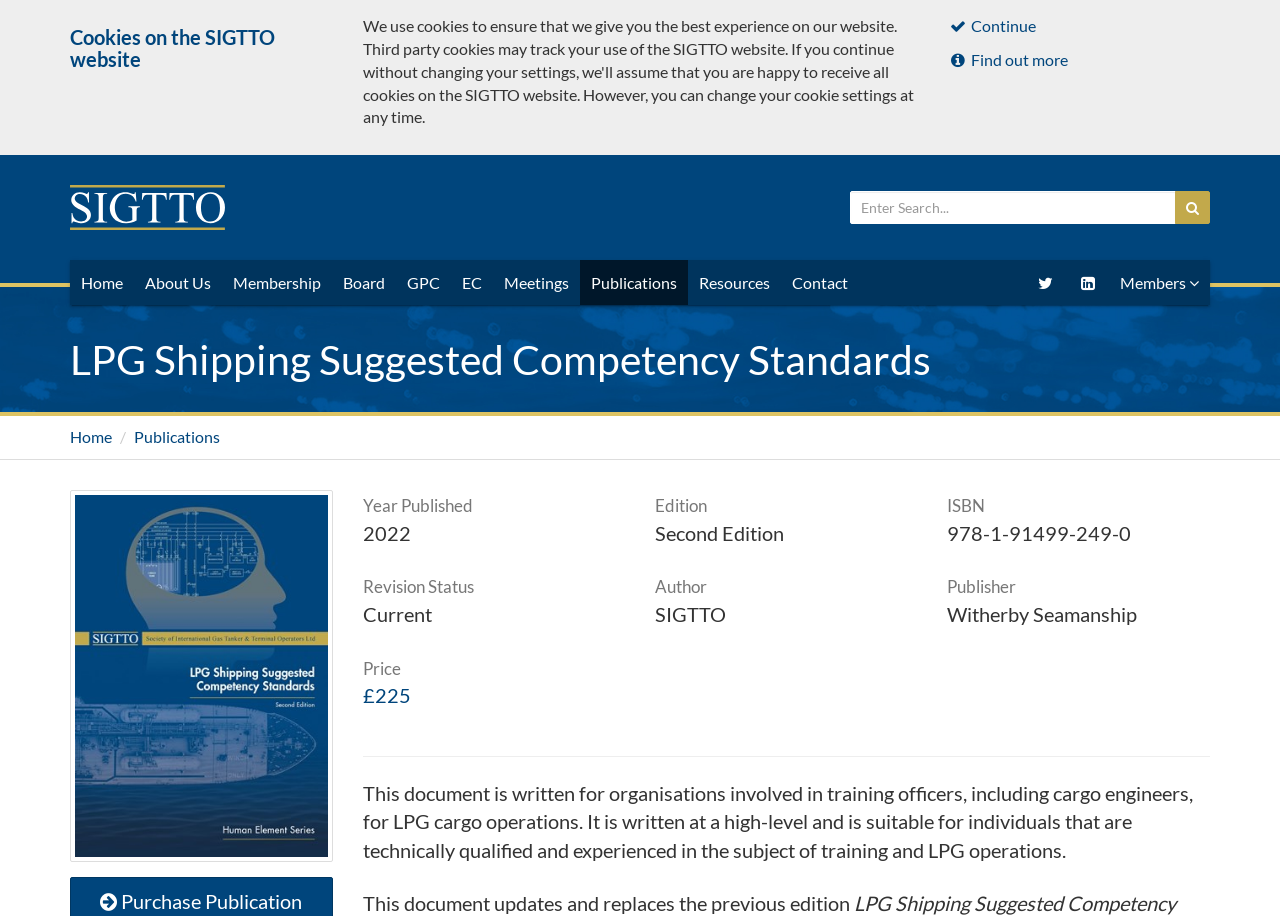What is the name of the organization?
Based on the image content, provide your answer in one word or a short phrase.

SIGTTO